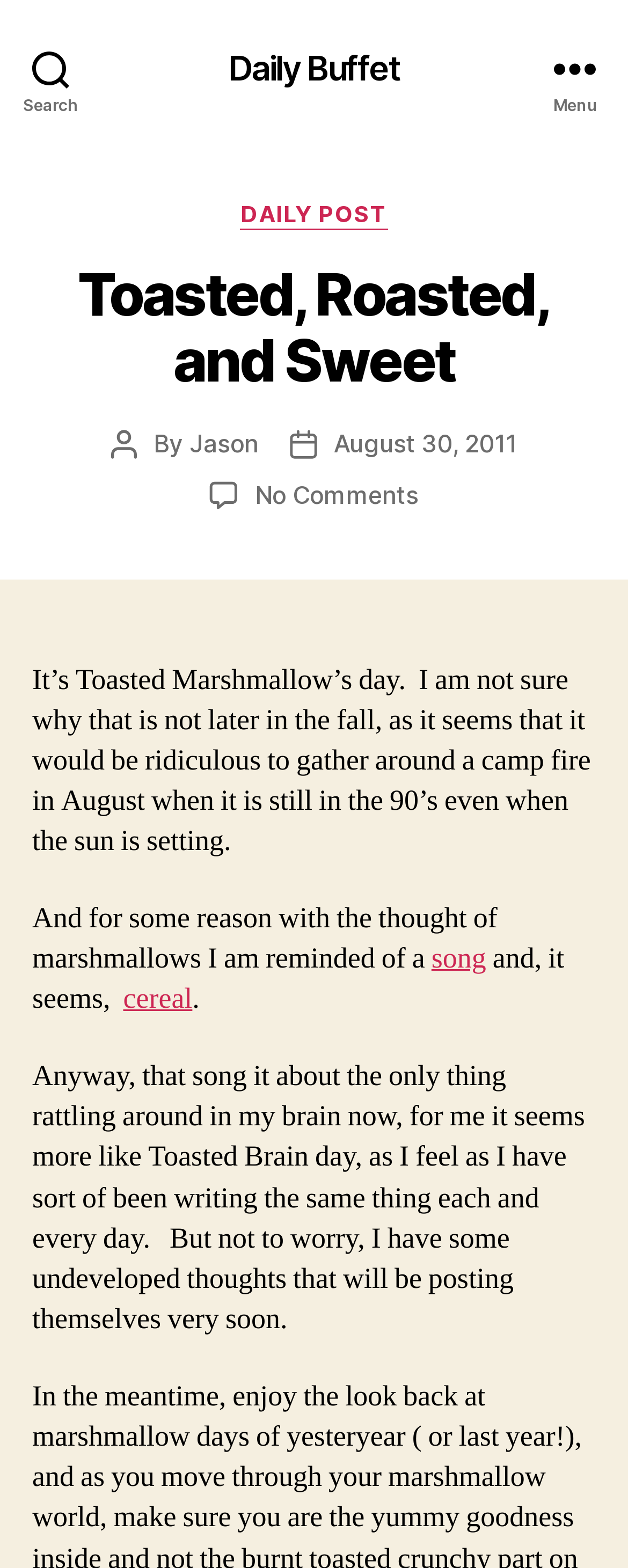Determine the coordinates of the bounding box that should be clicked to complete the instruction: "Open menu". The coordinates should be represented by four float numbers between 0 and 1: [left, top, right, bottom].

[0.831, 0.0, 1.0, 0.086]